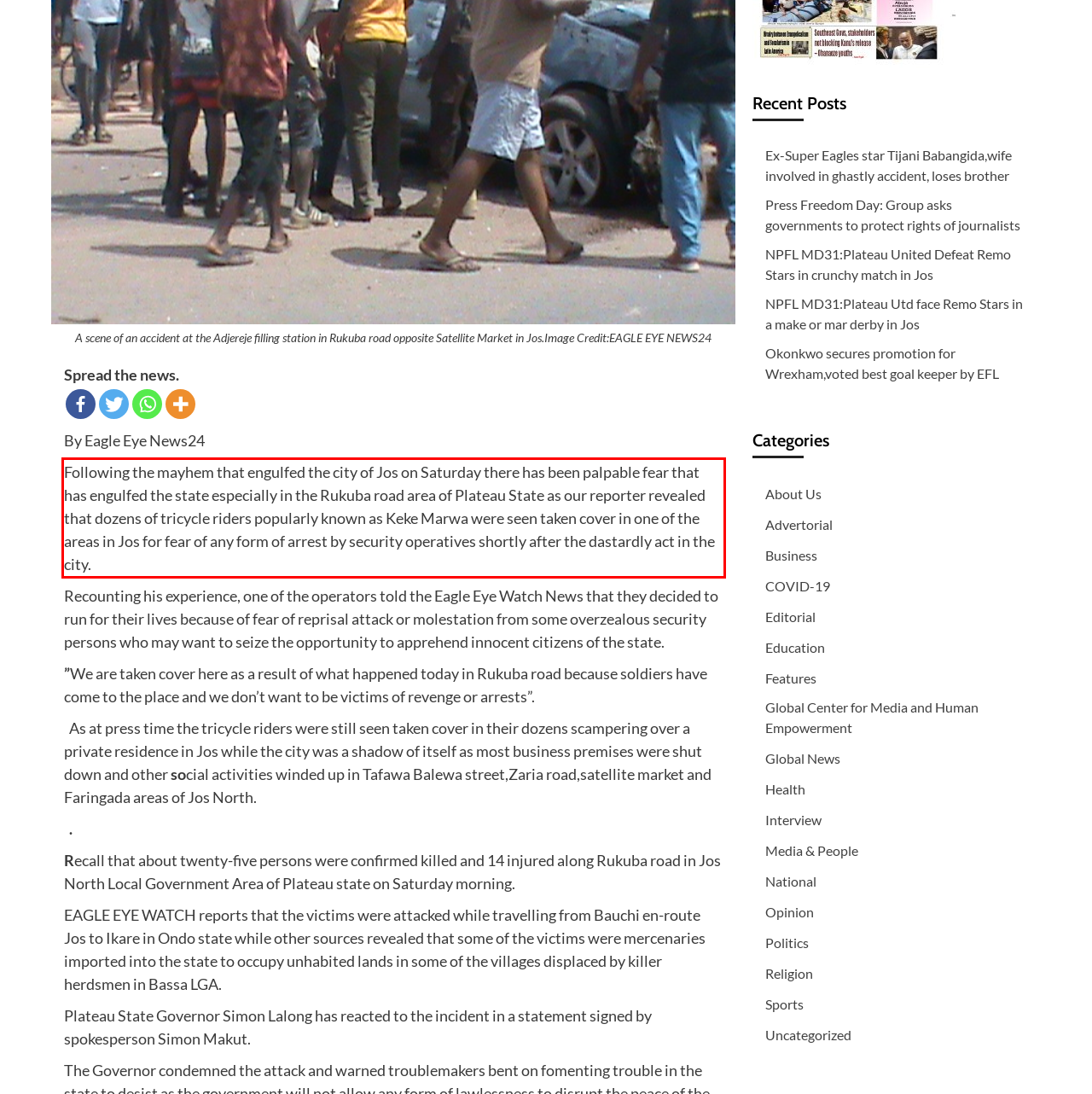Analyze the webpage screenshot and use OCR to recognize the text content in the red bounding box.

Following the mayhem that engulfed the city of Jos on Saturday there has been palpable fear that has engulfed the state especially in the Rukuba road area of Plateau State as our reporter revealed that dozens of tricycle riders popularly known as Keke Marwa were seen taken cover in one of the areas in Jos for fear of any form of arrest by security operatives shortly after the dastardly act in the city.